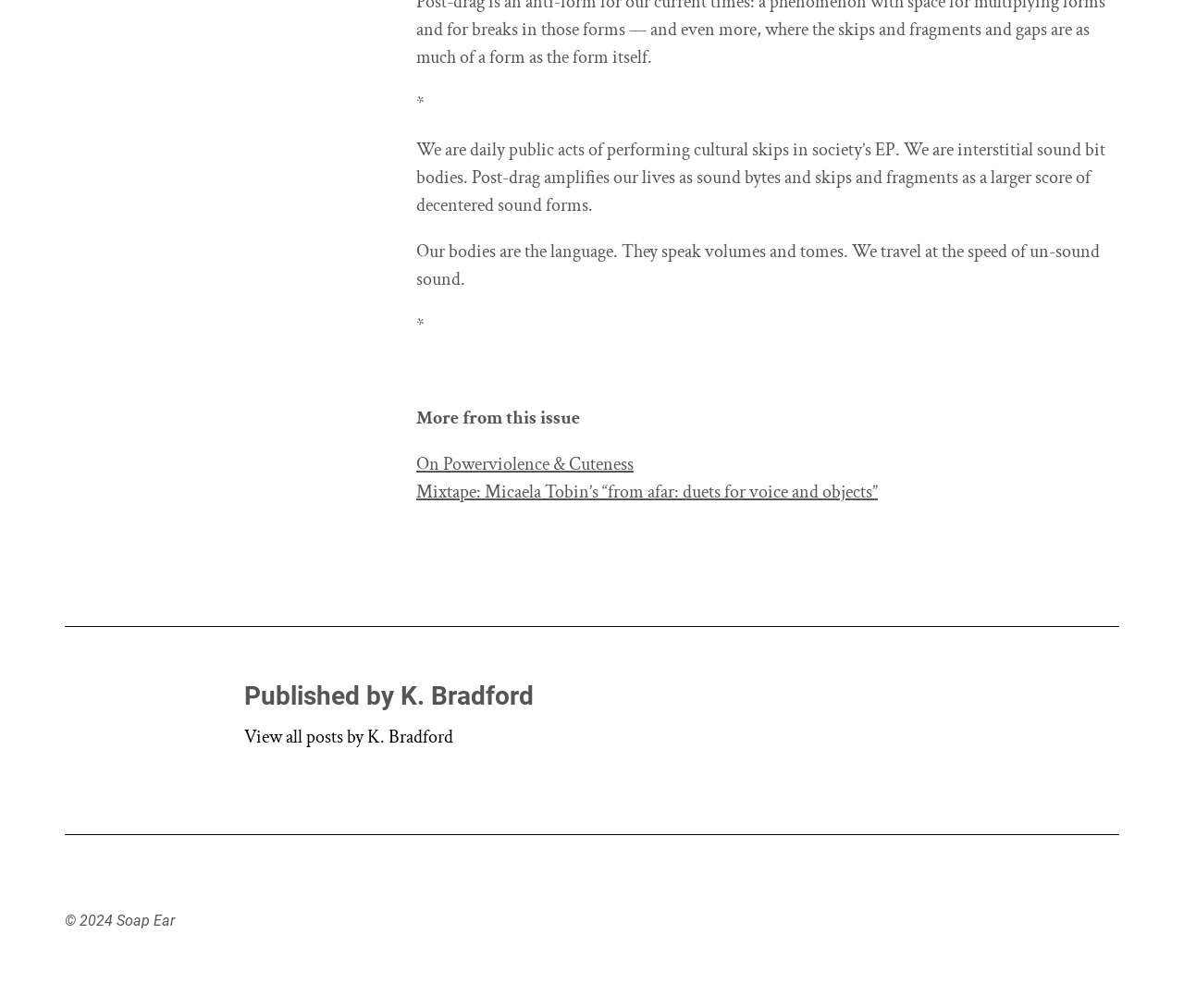Who is the author of the latest article?
Based on the visual content, answer with a single word or a brief phrase.

K. Bradford